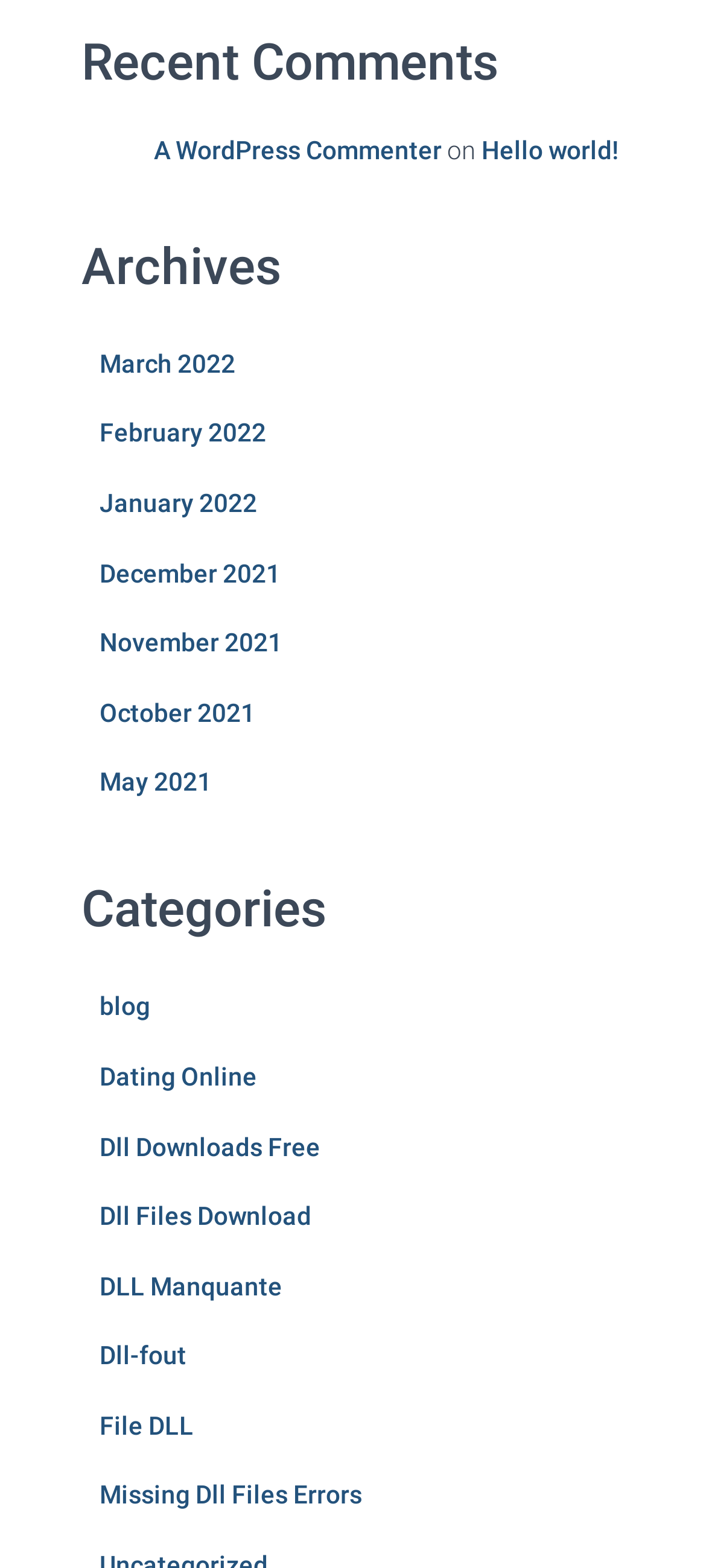Locate the bounding box coordinates of the element I should click to achieve the following instruction: "read the article".

[0.218, 0.083, 0.885, 0.109]